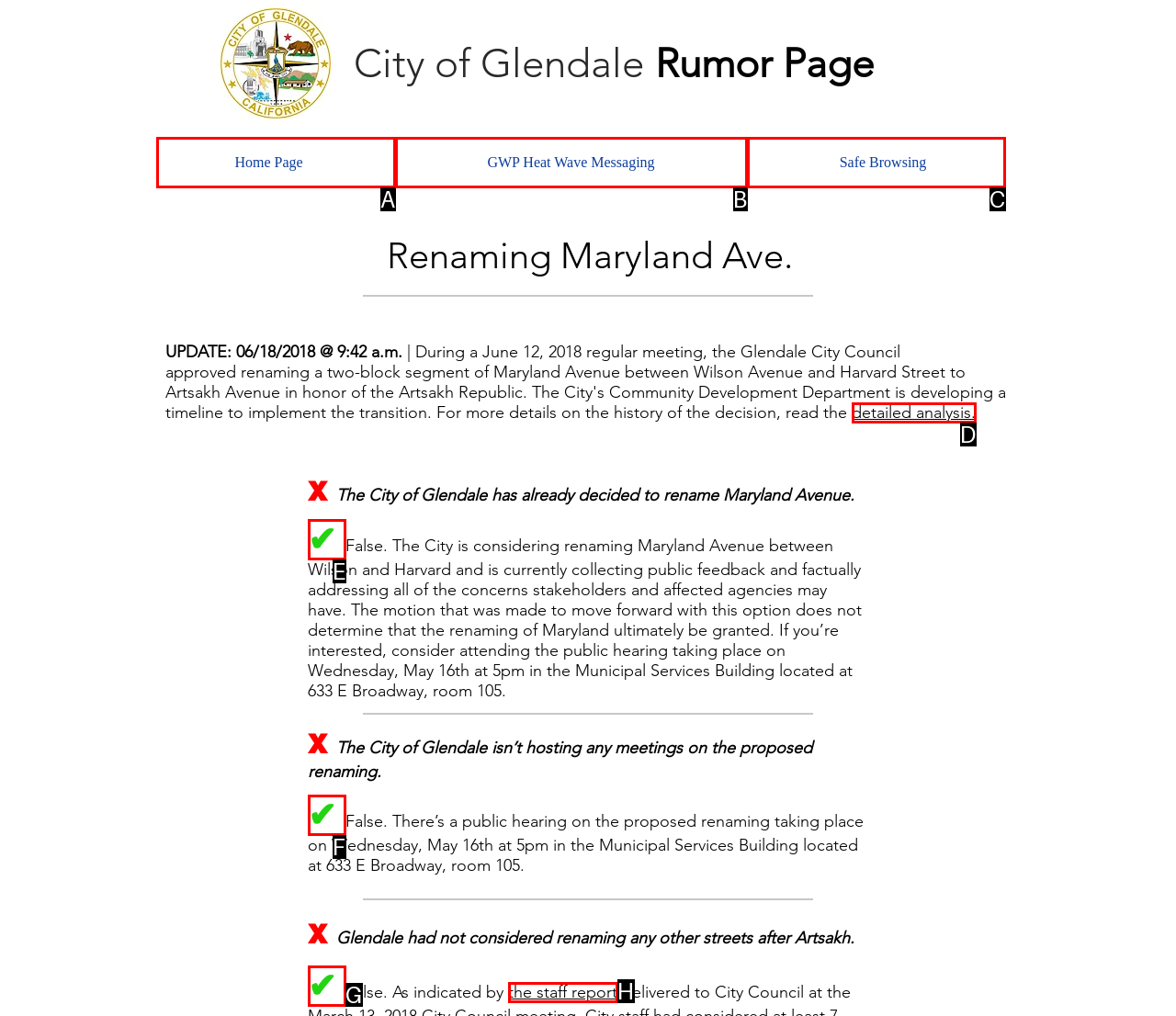Choose the option that aligns with the description: Home Page
Respond with the letter of the chosen option directly.

A